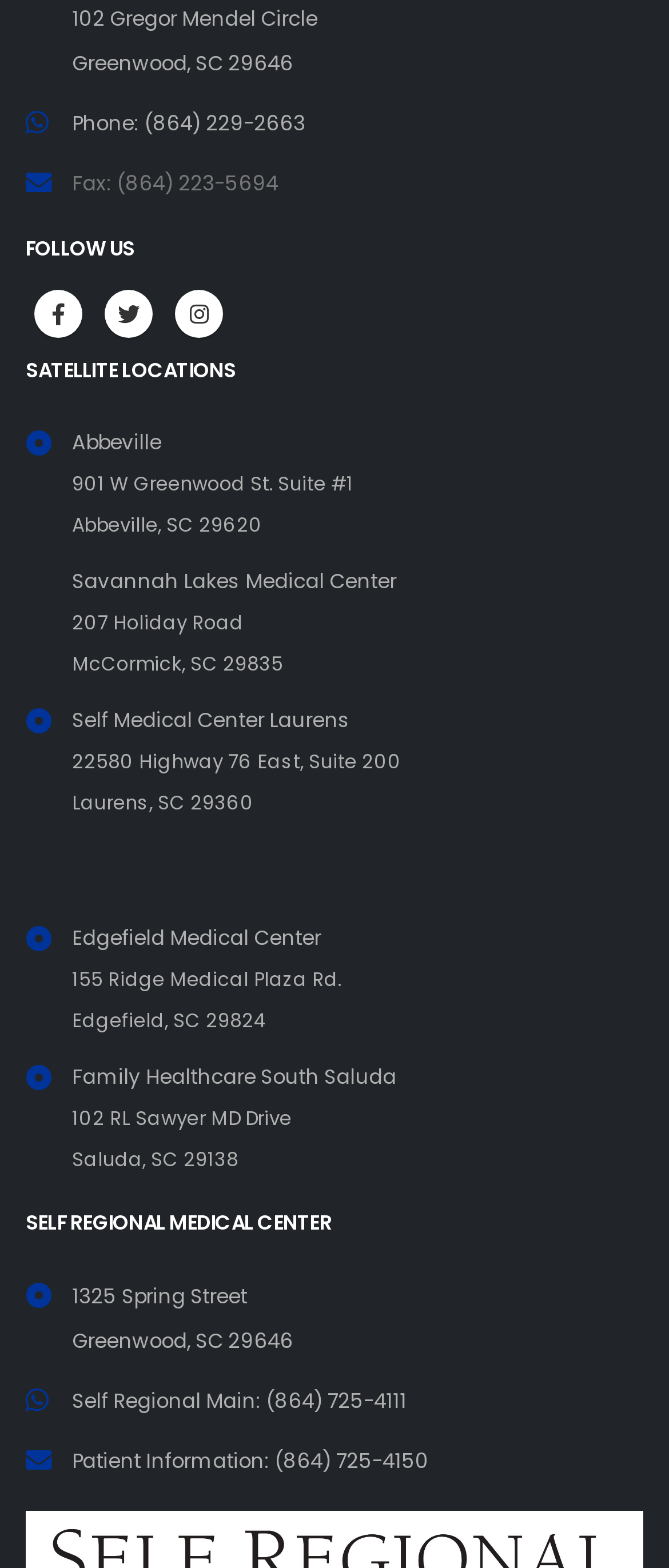What is the address of Self Regional Medical Center?
Using the visual information, respond with a single word or phrase.

1325 Spring Street Greenwood, SC 29646